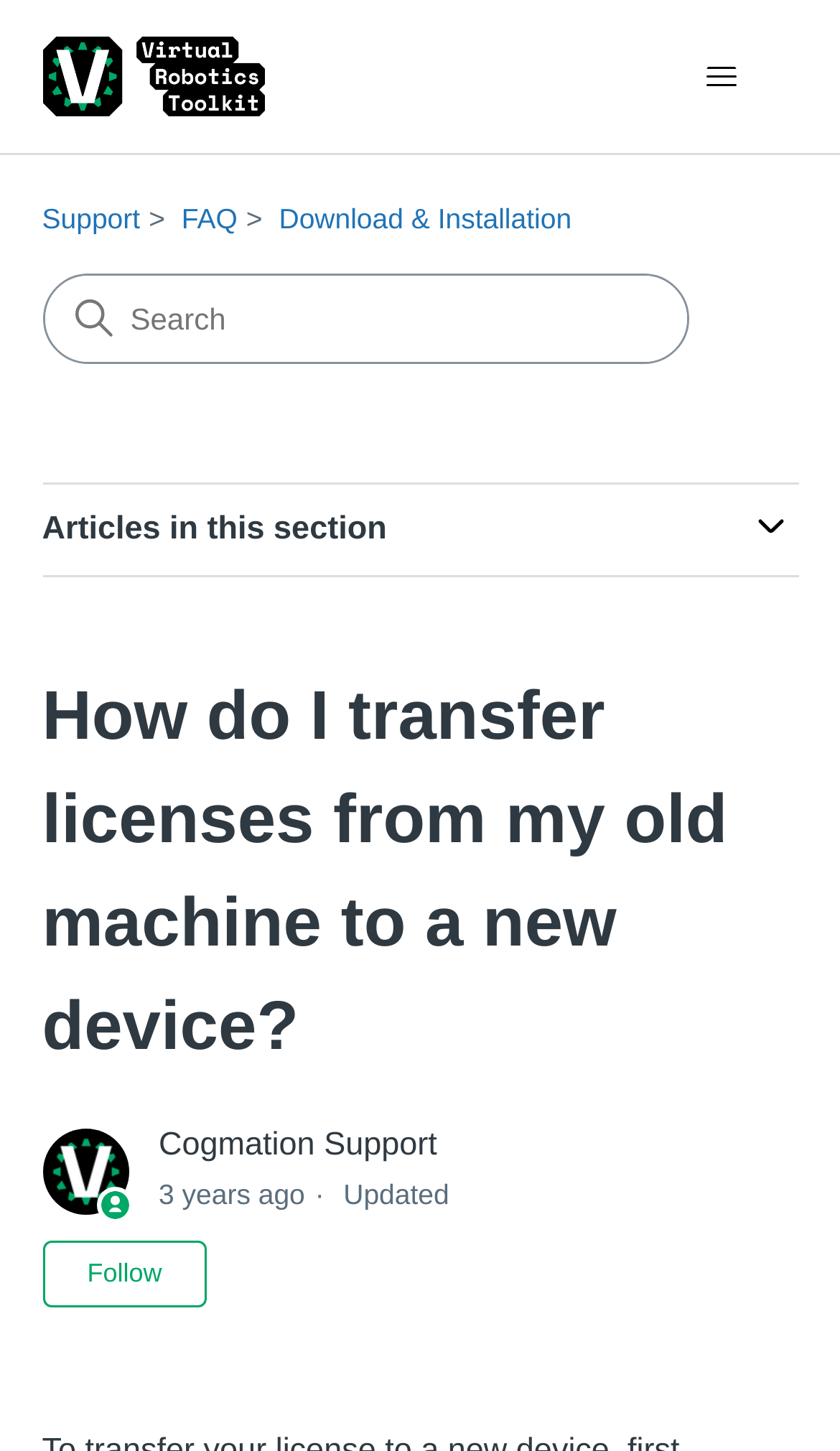Determine the bounding box coordinates for the area you should click to complete the following instruction: "Follow Article".

[0.05, 0.856, 0.247, 0.9]